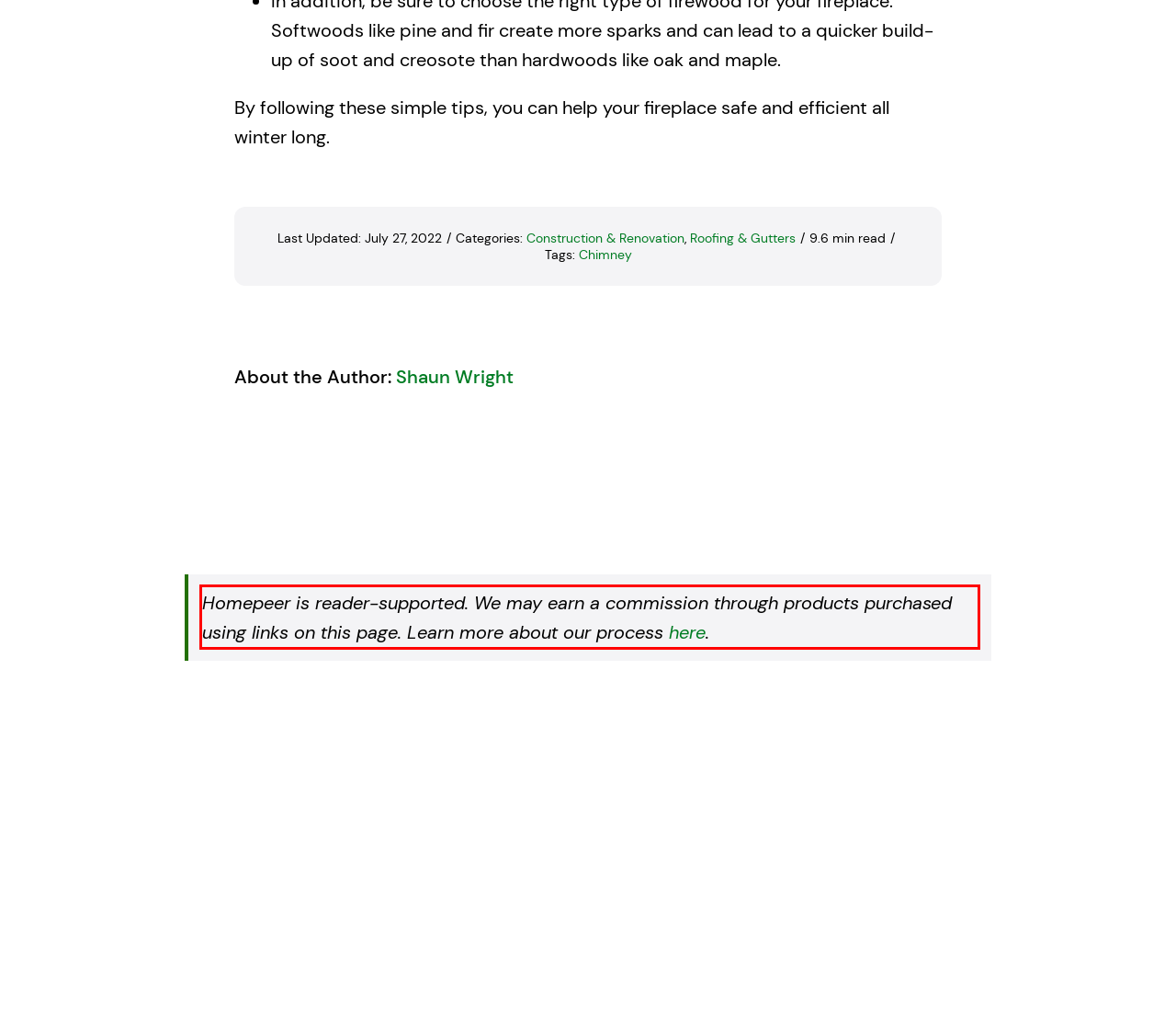You are given a webpage screenshot with a red bounding box around a UI element. Extract and generate the text inside this red bounding box.

Homepeer is reader-supported. We may earn a commission through products purchased using links on this page. Learn more about our process here.